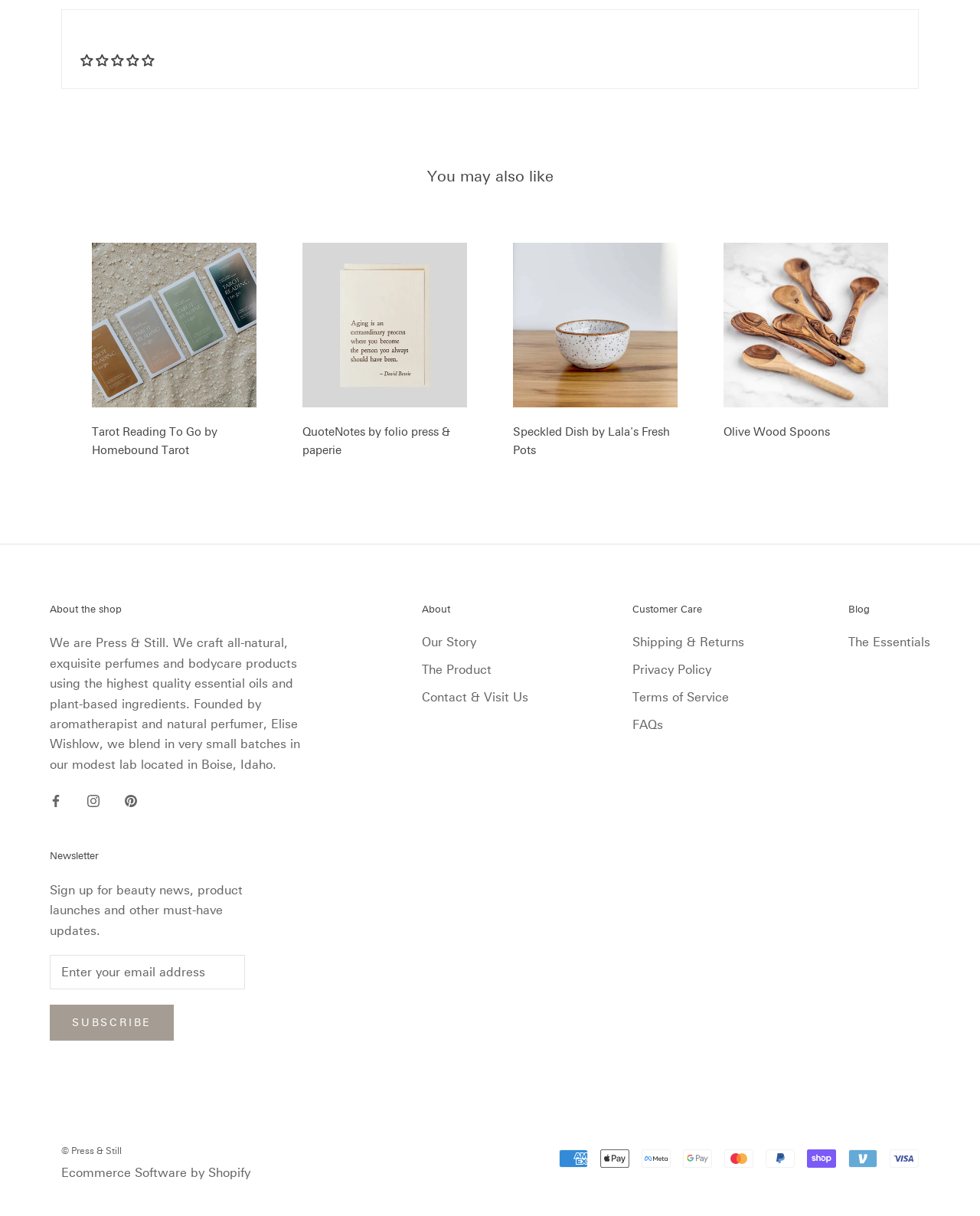Utilize the details in the image to give a detailed response to the question: What is the average rating of the products?

The average rating is mentioned in the image at the top of the page, which says 'Average rating is 0.00 stars'.